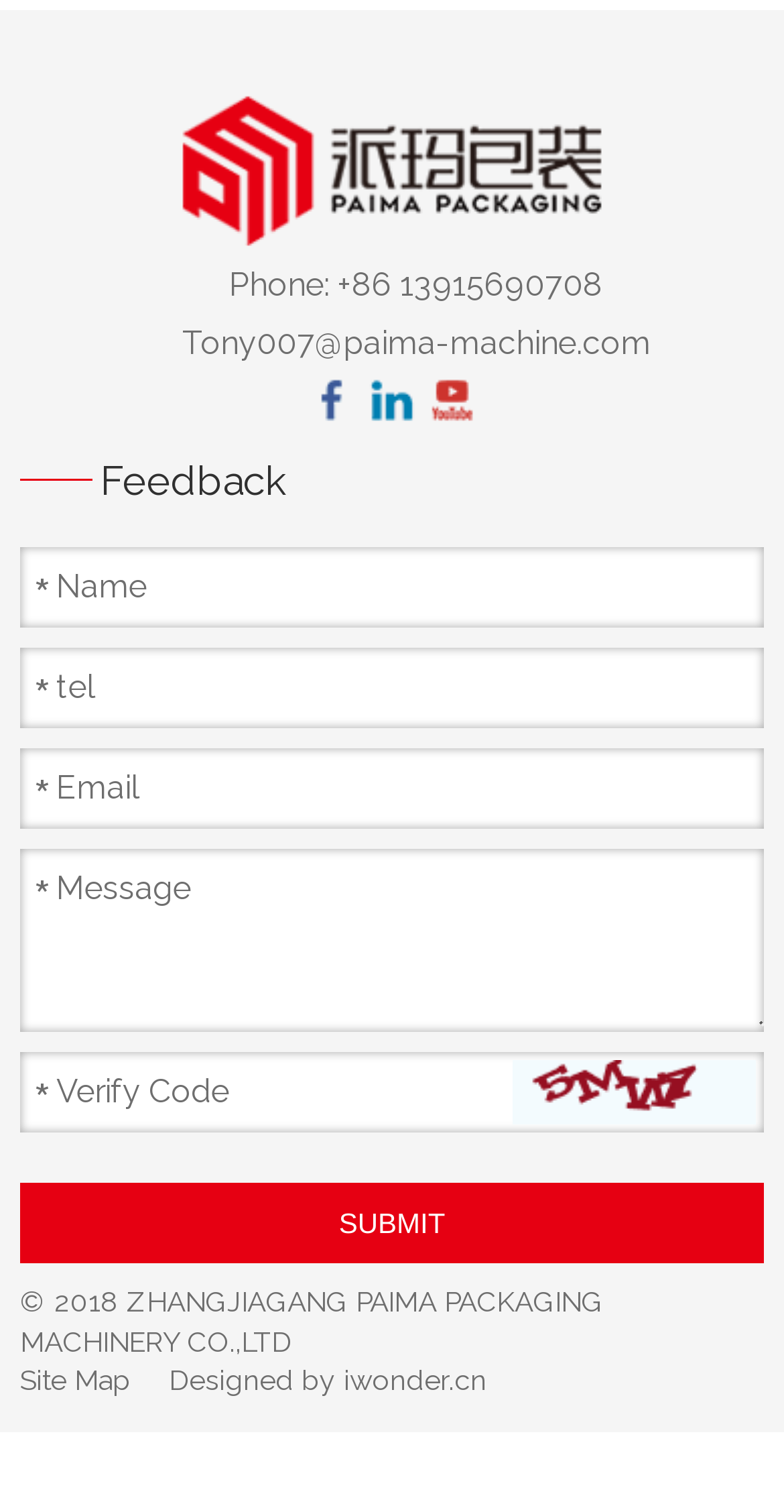Locate the bounding box coordinates of the clickable area needed to fulfill the instruction: "Select region/language".

None